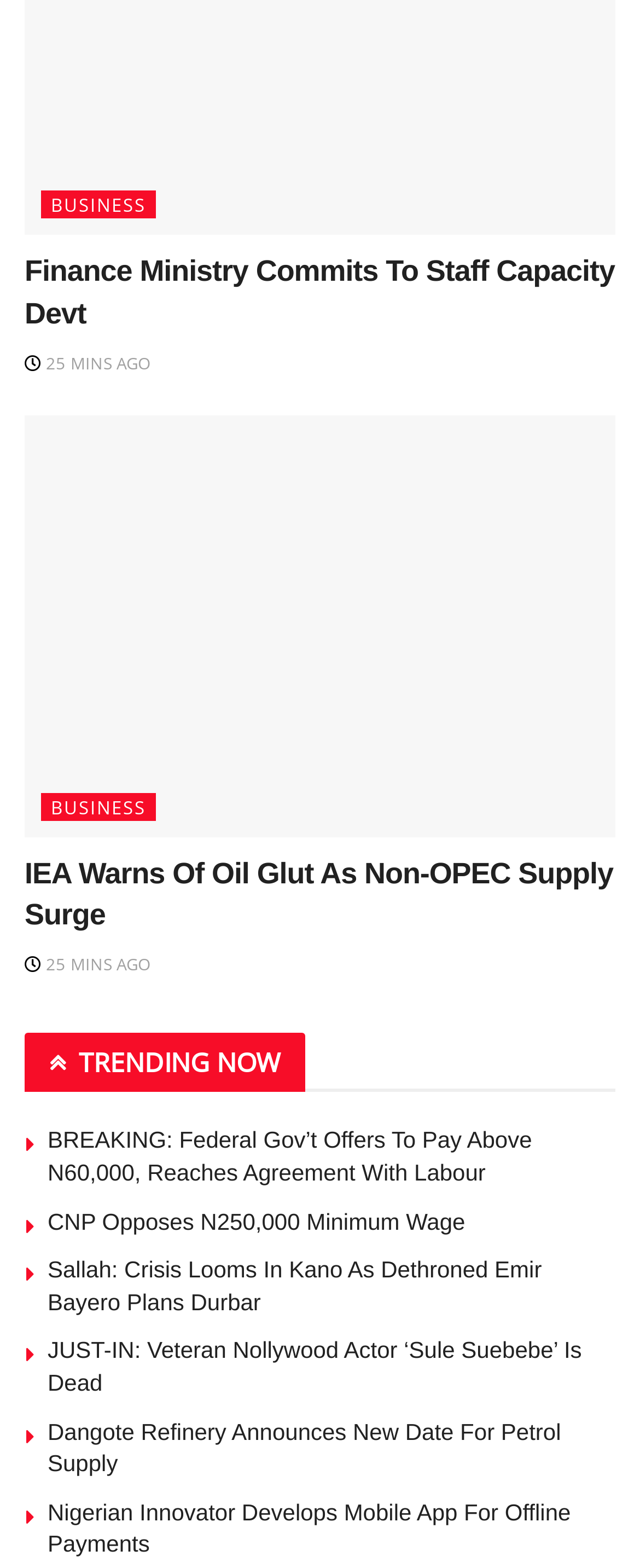Provide the bounding box for the UI element matching this description: "25 mins ago".

[0.038, 0.608, 0.236, 0.622]